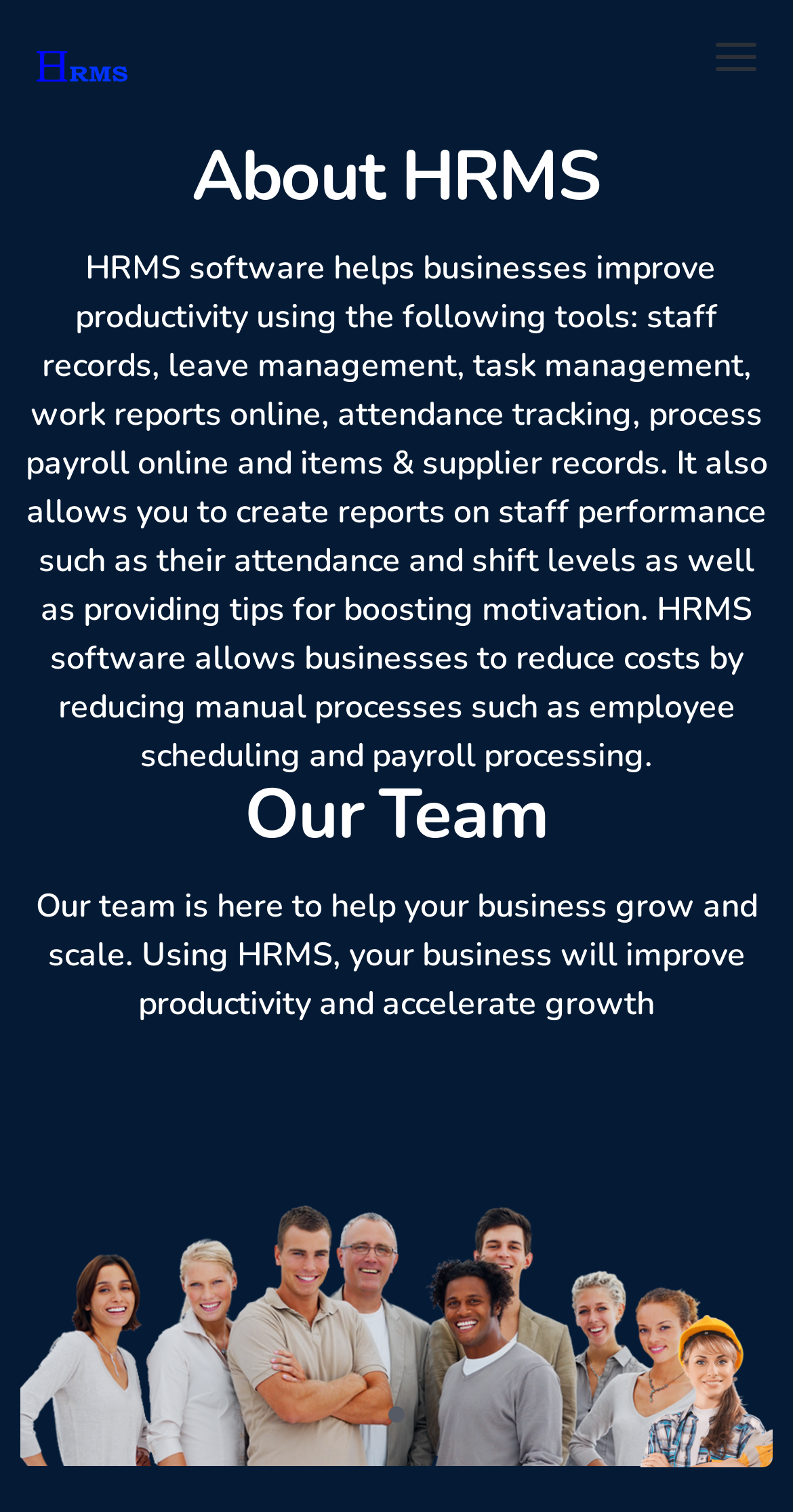What is the role of the 'Our Team' section? Using the information from the screenshot, answer with a single word or phrase.

To provide support